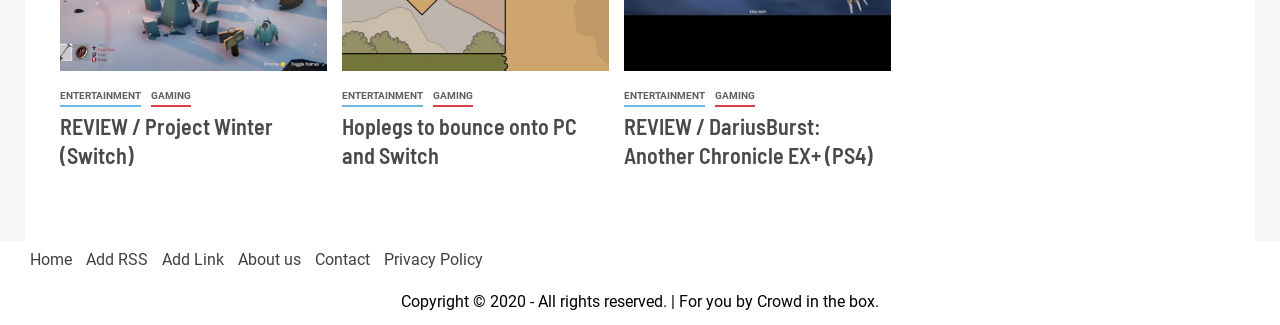Please determine the bounding box coordinates of the section I need to click to accomplish this instruction: "View REVIEW / DariusBurst: Another Chronicle EX+".

[0.487, 0.348, 0.682, 0.518]